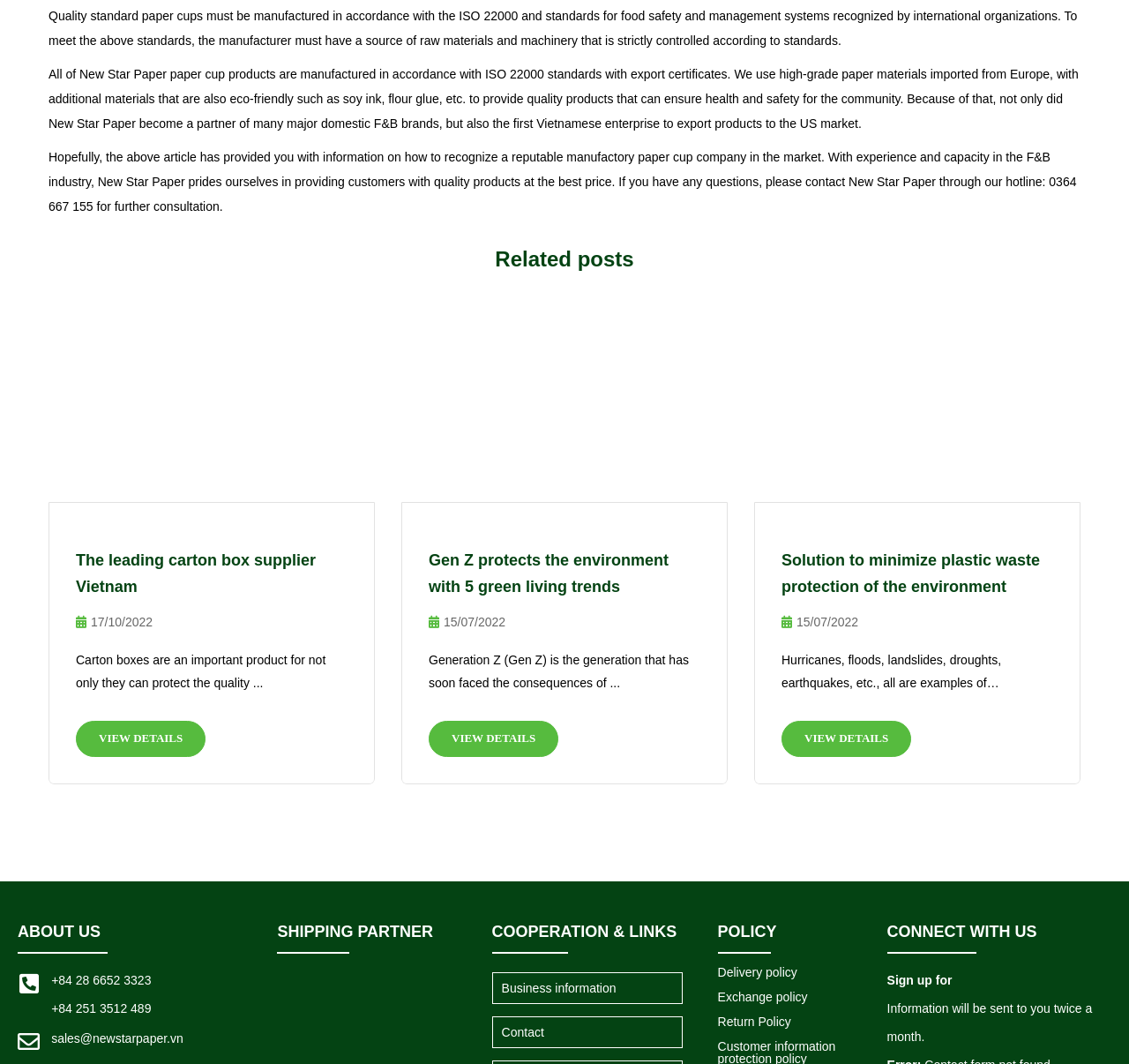Could you indicate the bounding box coordinates of the region to click in order to complete this instruction: "Learn about the solution to minimize plastic waste protection of the environment".

[0.692, 0.514, 0.933, 0.564]